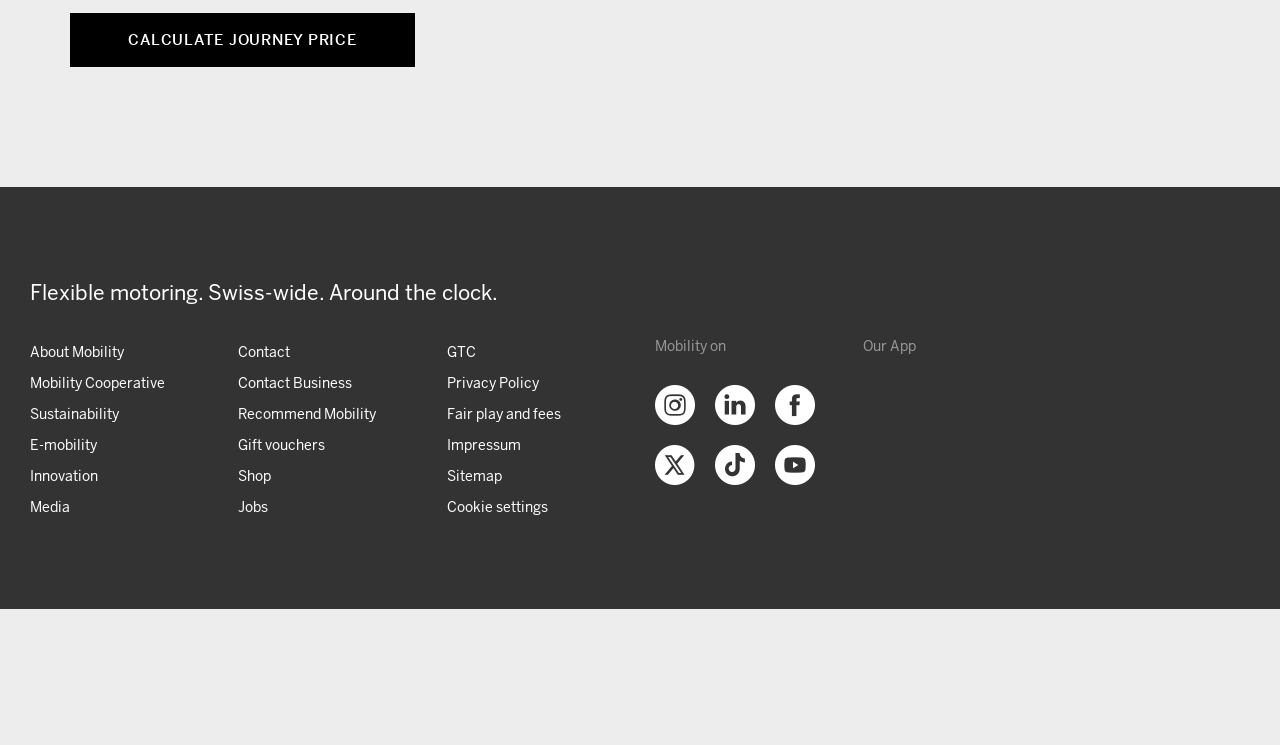Given the element description: "aria-label="Facebook"", predict the bounding box coordinates of this UI element. The coordinates must be four float numbers between 0 and 1, given as [left, top, right, bottom].

[0.605, 0.517, 0.637, 0.57]